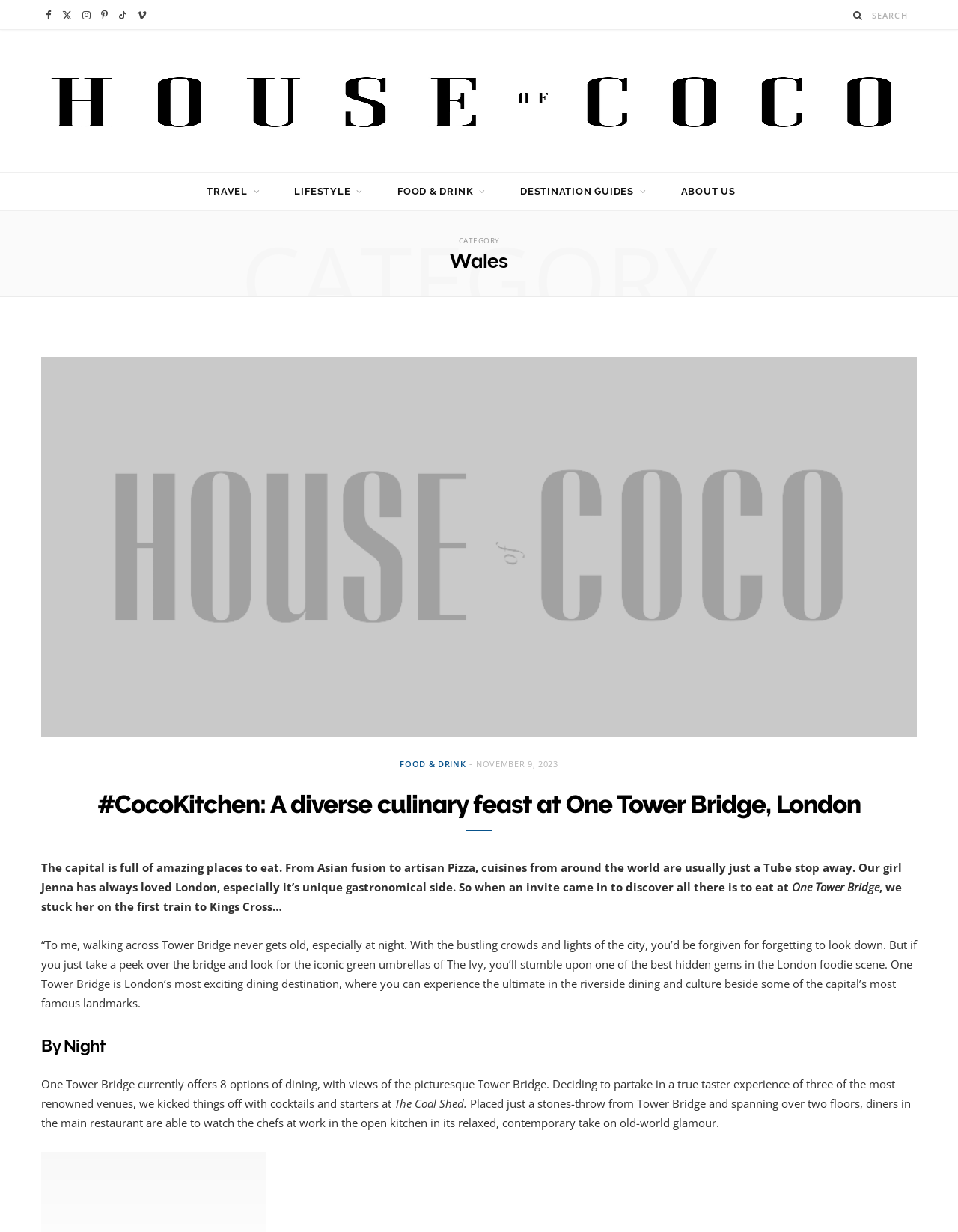Identify the bounding box coordinates of the clickable region to carry out the given instruction: "Read about 'Sarah Sarahsen'".

None